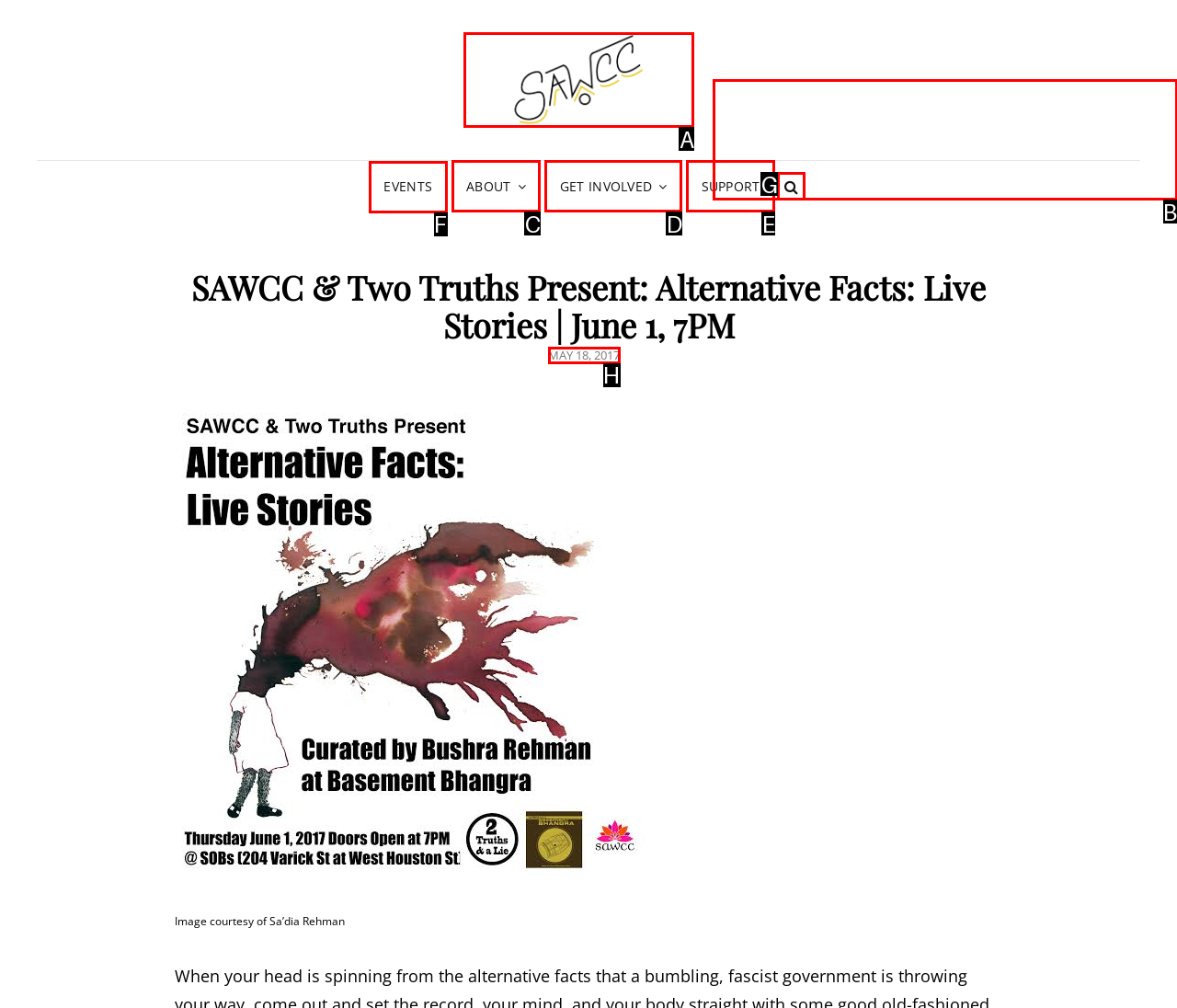Pick the option that should be clicked to perform the following task: navigate to EVENTS
Answer with the letter of the selected option from the available choices.

F